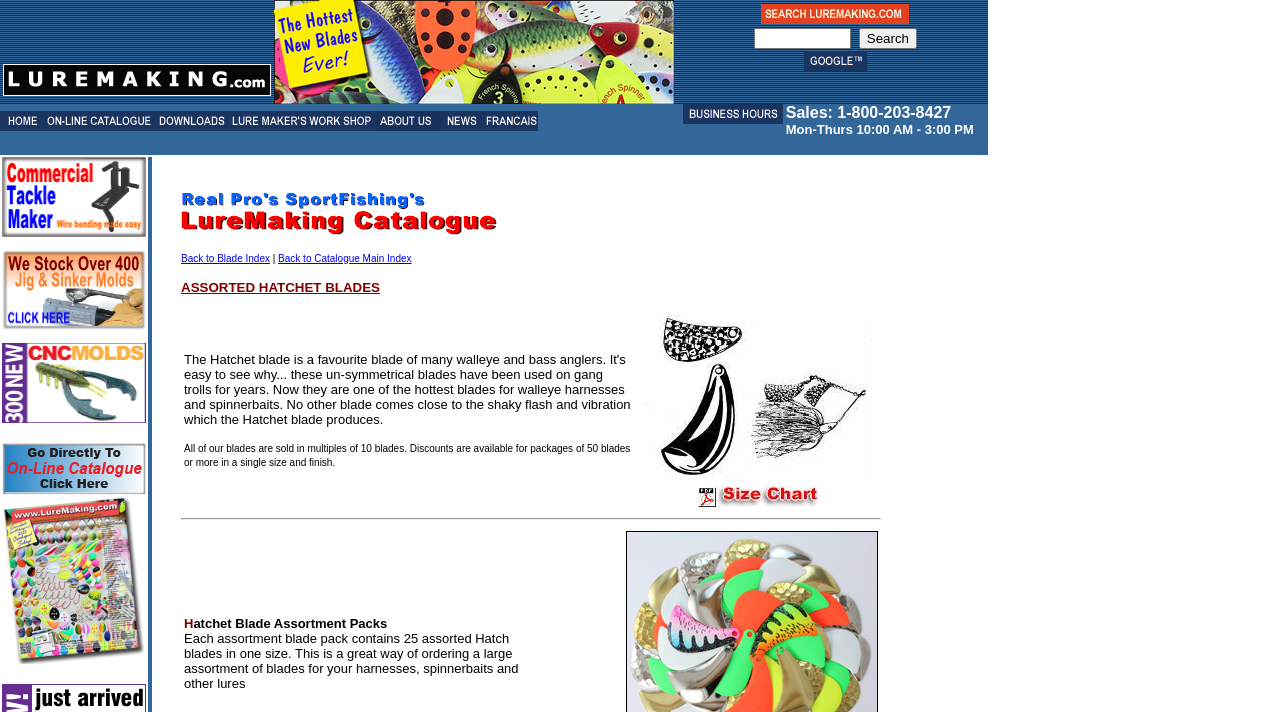What is the function of the 'Search' button?
Examine the image and provide an in-depth answer to the question.

The 'Search' button is located next to a textbox, which suggests that users can input keywords or phrases to search for specific content within the website.